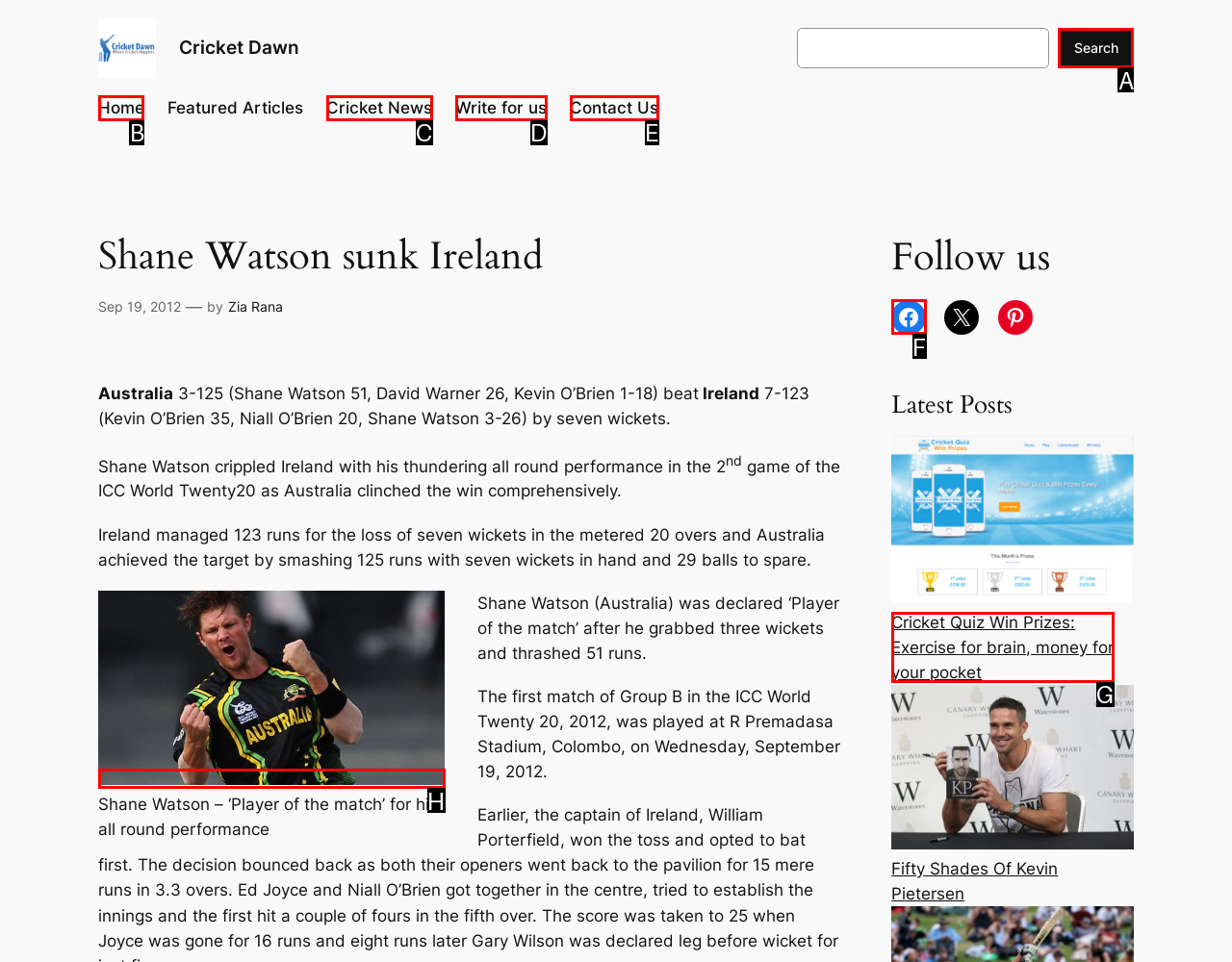Determine which HTML element to click to execute the following task: Go to the home page Answer with the letter of the selected option.

B